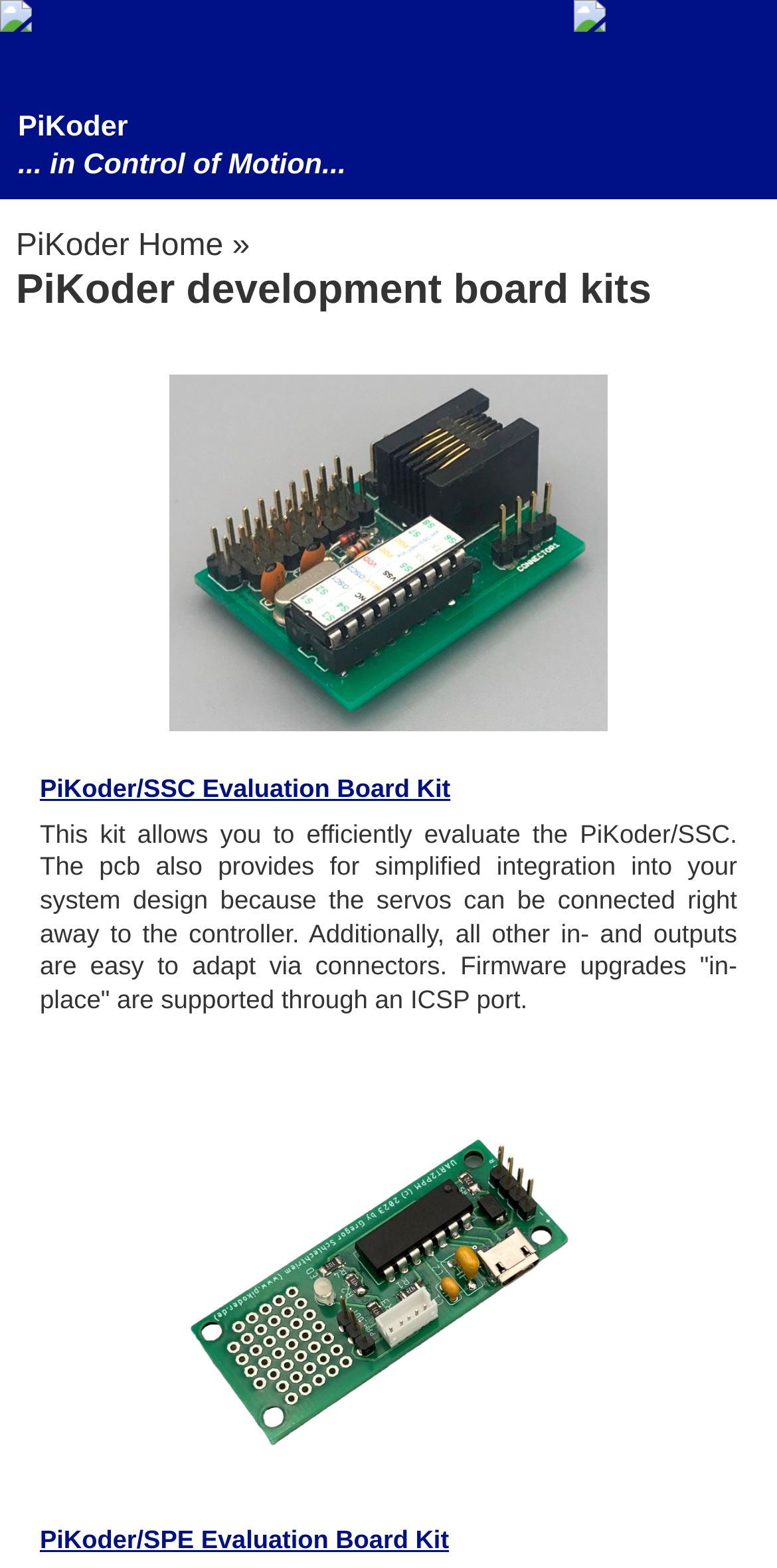Please specify the bounding box coordinates of the region to click in order to perform the following instruction: "go to PiKoder Home".

[0.021, 0.146, 0.287, 0.168]